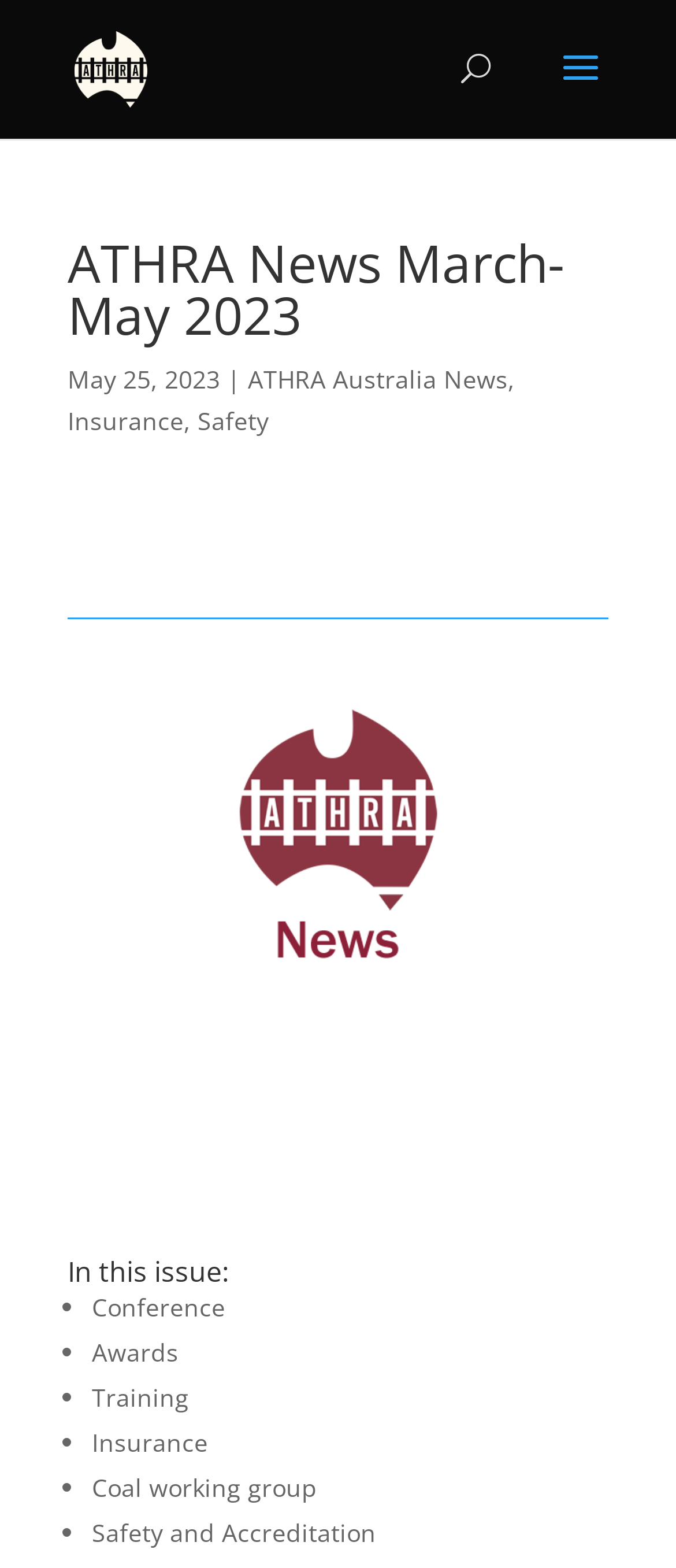Identify the bounding box for the UI element that is described as follows: "ATHRA Australia News".

[0.367, 0.231, 0.751, 0.252]